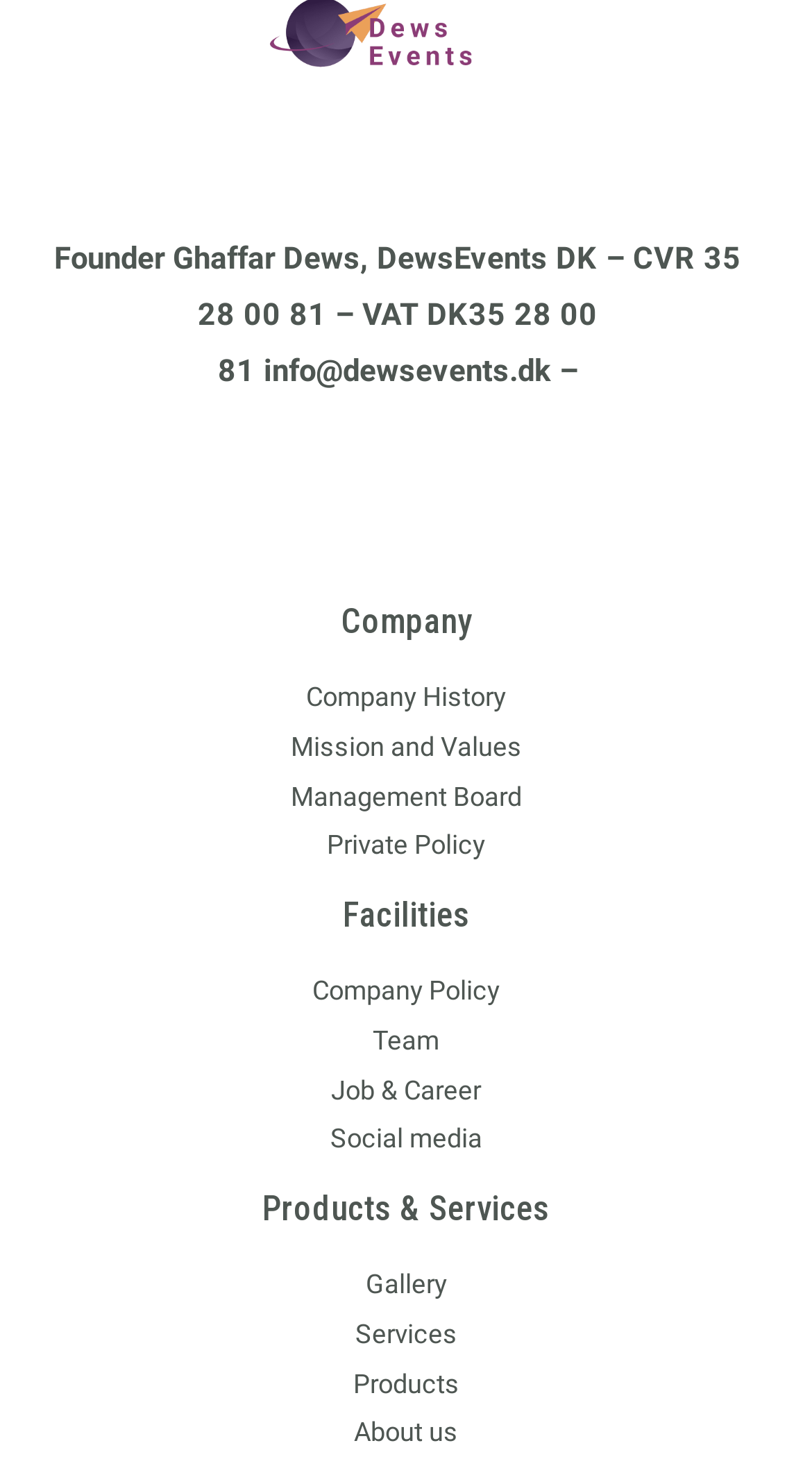Determine the bounding box coordinates of the section I need to click to execute the following instruction: "read entertainment news". Provide the coordinates as four float numbers between 0 and 1, i.e., [left, top, right, bottom].

None